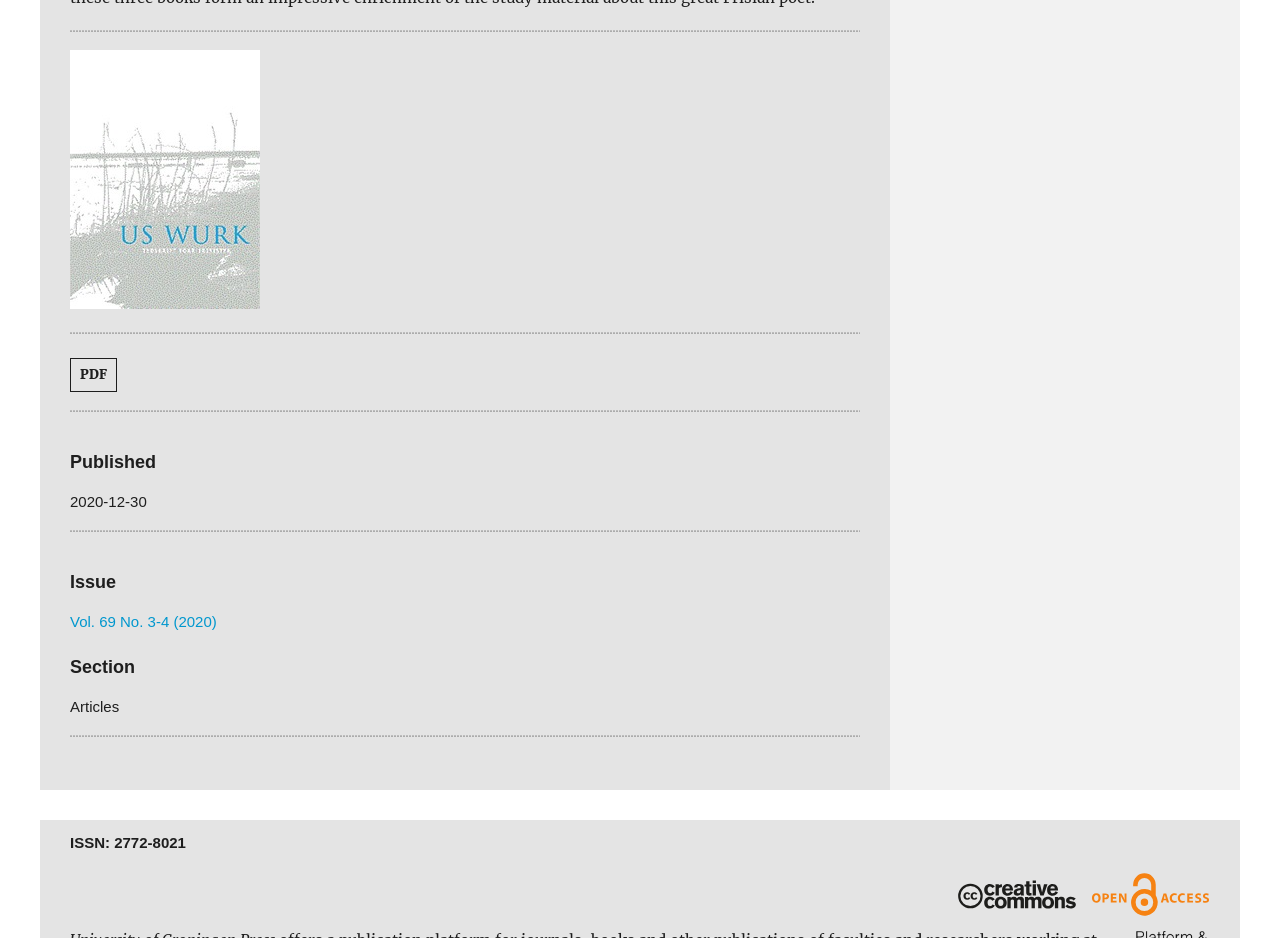Using the element description: "Creative Commons", determine the bounding box coordinates for the specified UI element. The coordinates should be four float numbers between 0 and 1, [left, top, right, bottom].

[0.748, 0.925, 0.848, 0.976]